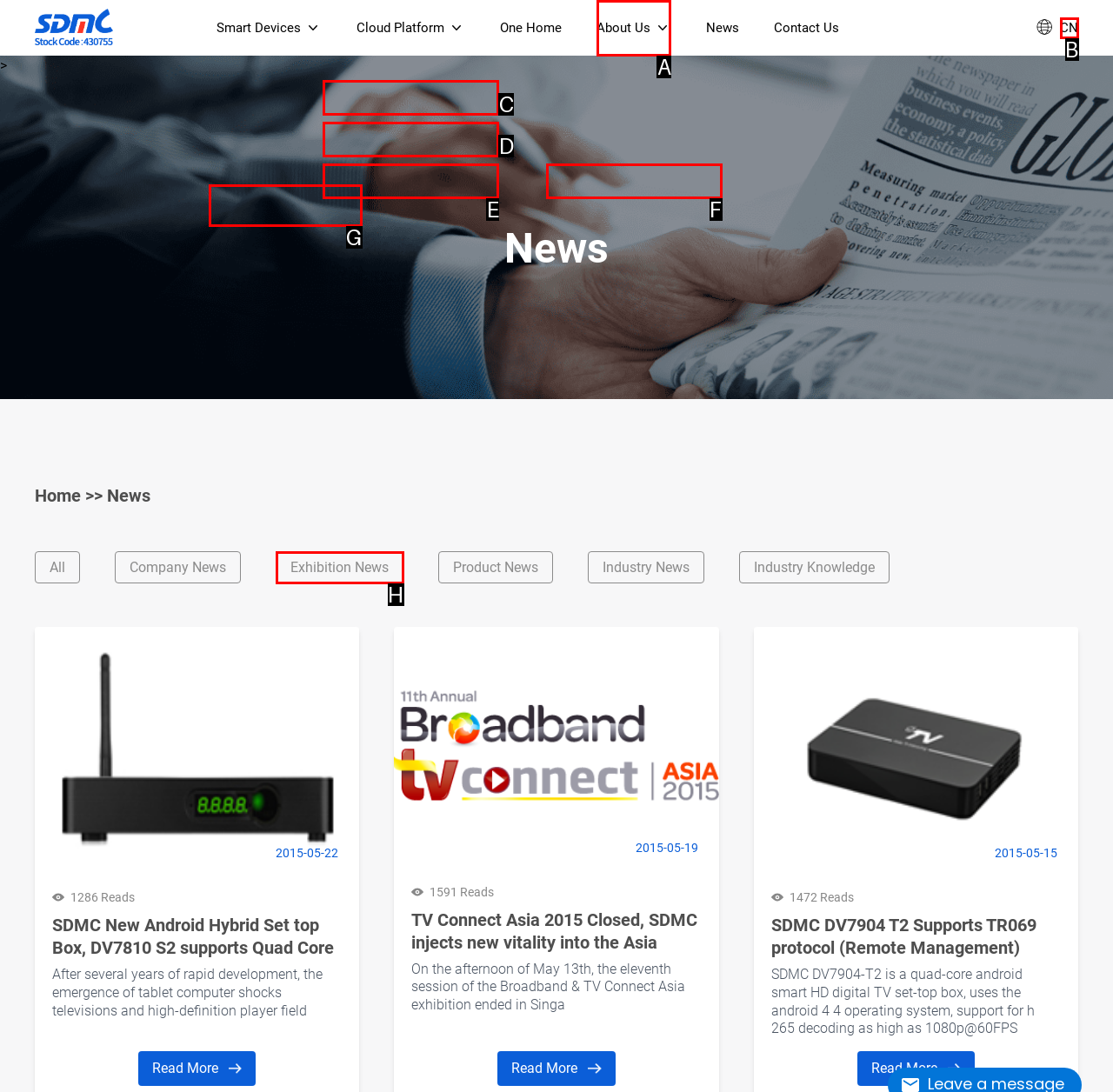Which letter corresponds to the correct option to complete the task: Click on the 'About Us' link?
Answer with the letter of the chosen UI element.

A